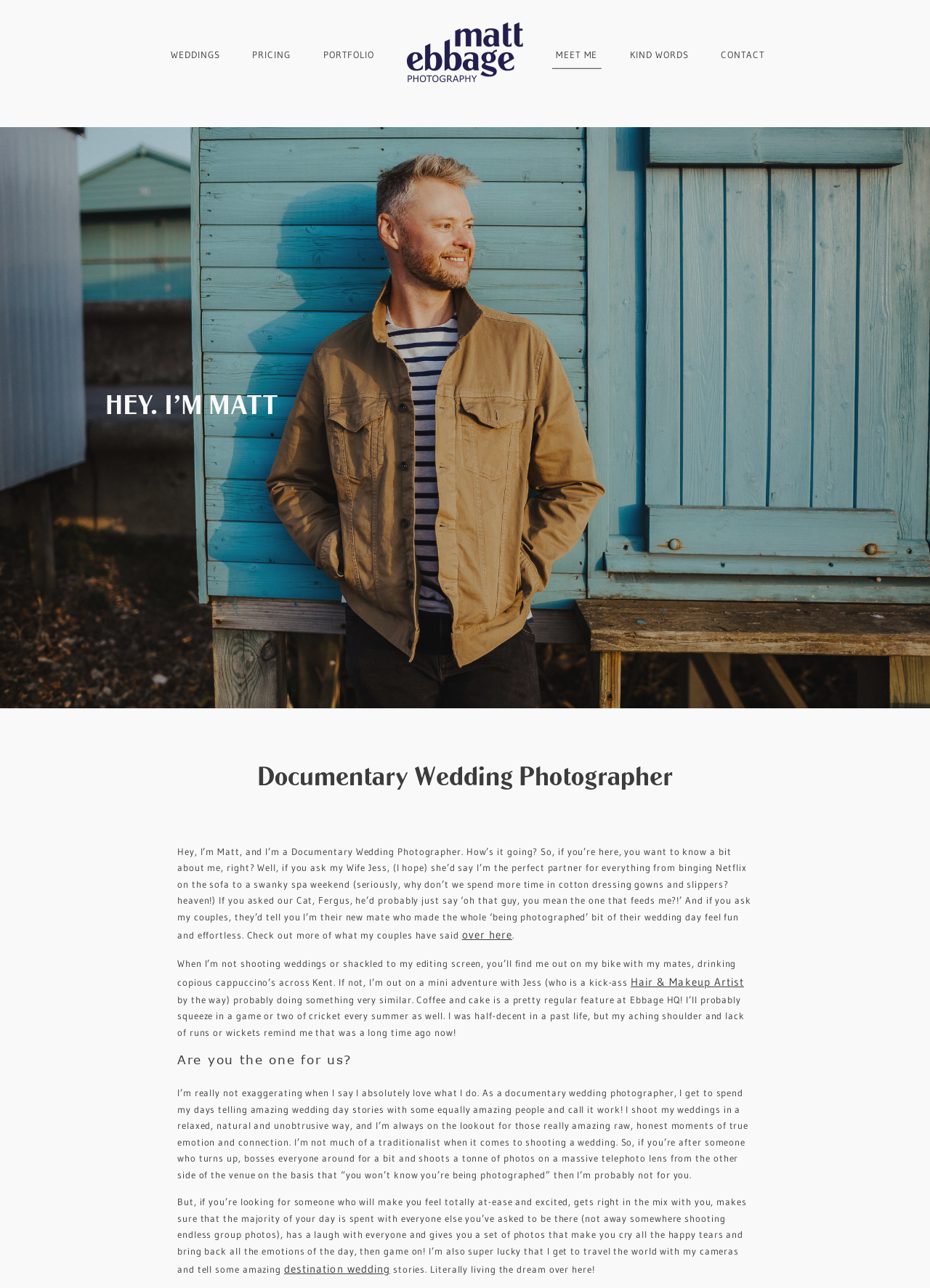Mark the bounding box of the element that matches the following description: "over here".

[0.497, 0.72, 0.551, 0.731]